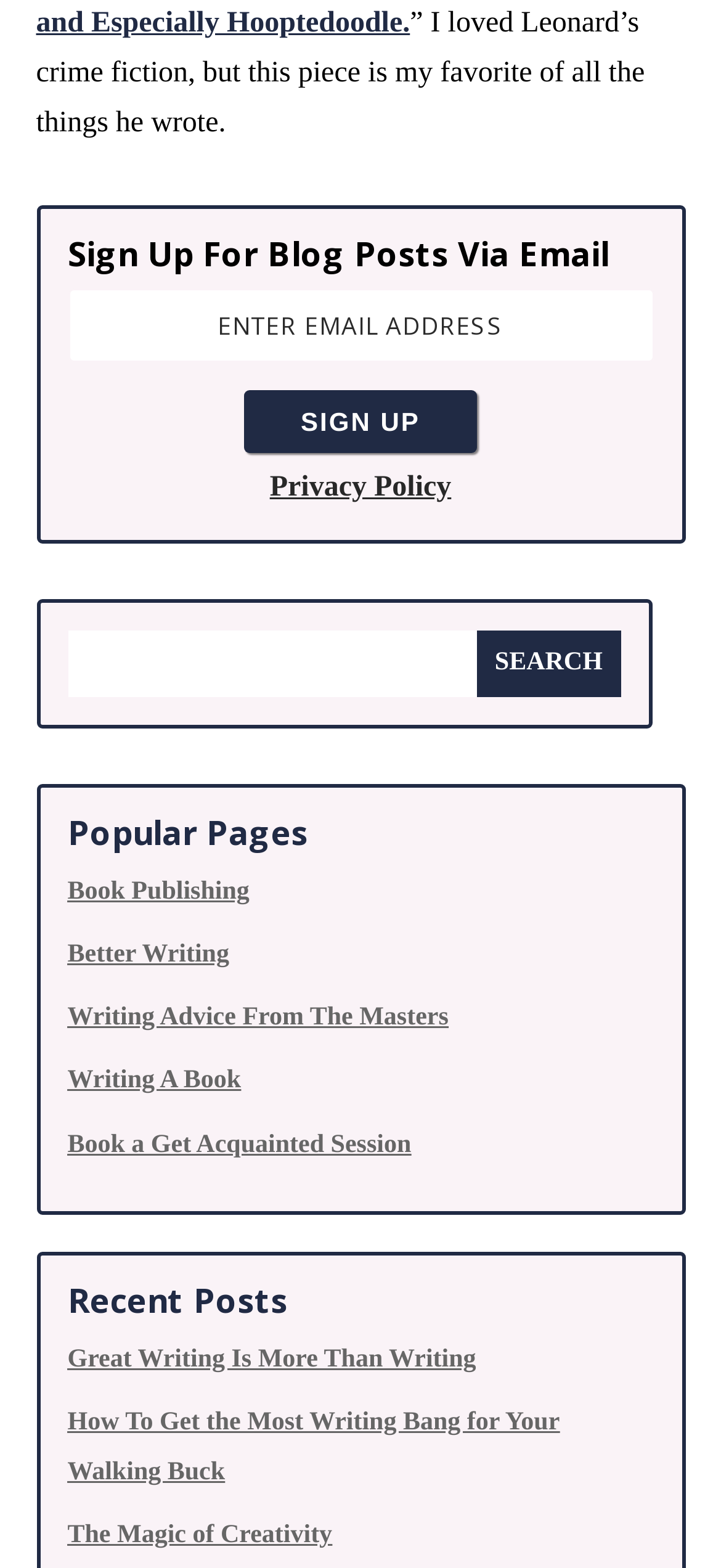Using the element description: "Privacy Policy", determine the bounding box coordinates. The coordinates should be in the format [left, top, right, bottom], with values between 0 and 1.

[0.348, 0.288, 0.652, 0.332]